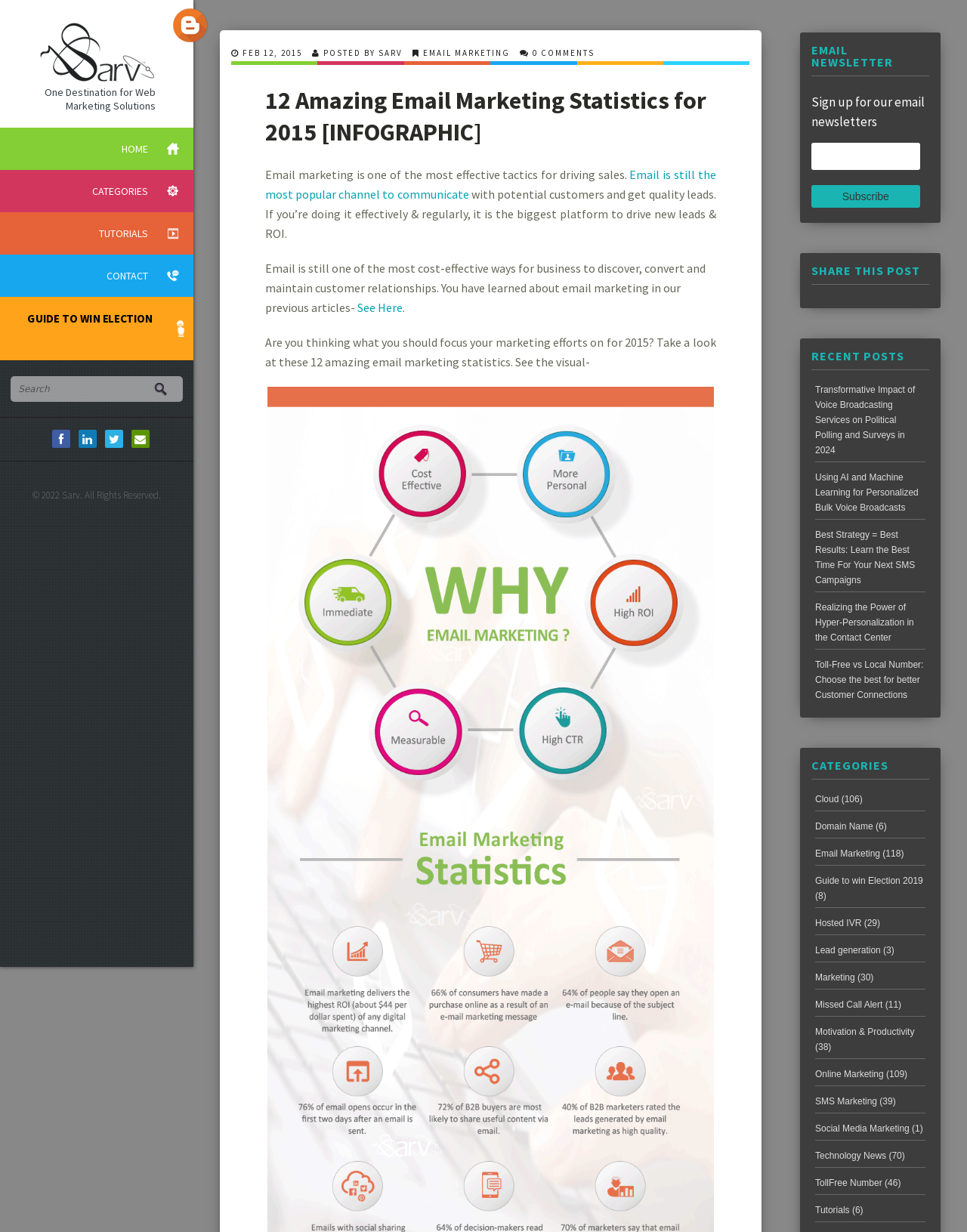Predict the bounding box of the UI element based on this description: "Lead generation".

[0.843, 0.767, 0.911, 0.776]